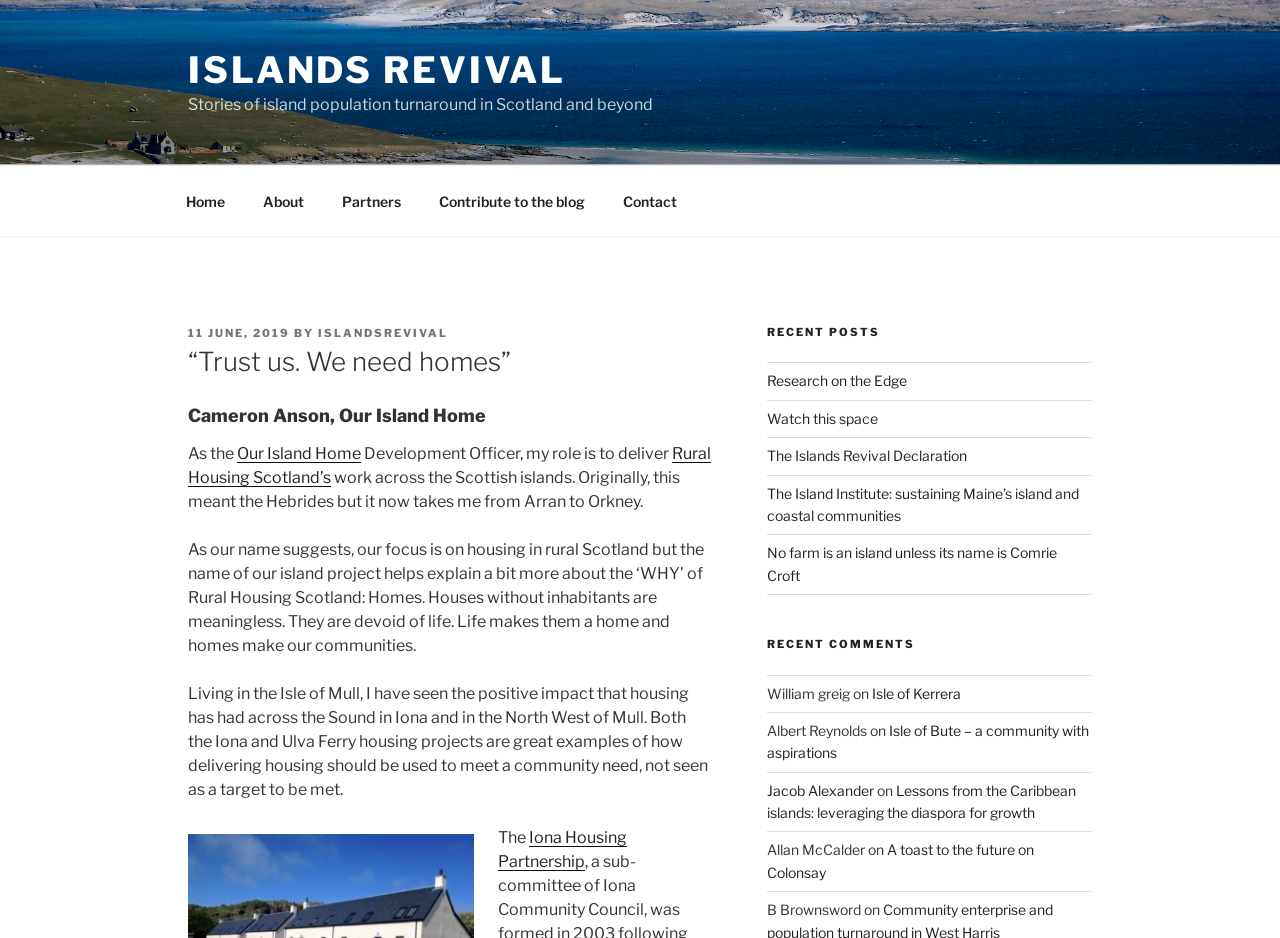Specify the bounding box coordinates for the region that must be clicked to perform the given instruction: "Explore the 'Recent Posts' section".

[0.599, 0.346, 0.853, 0.363]